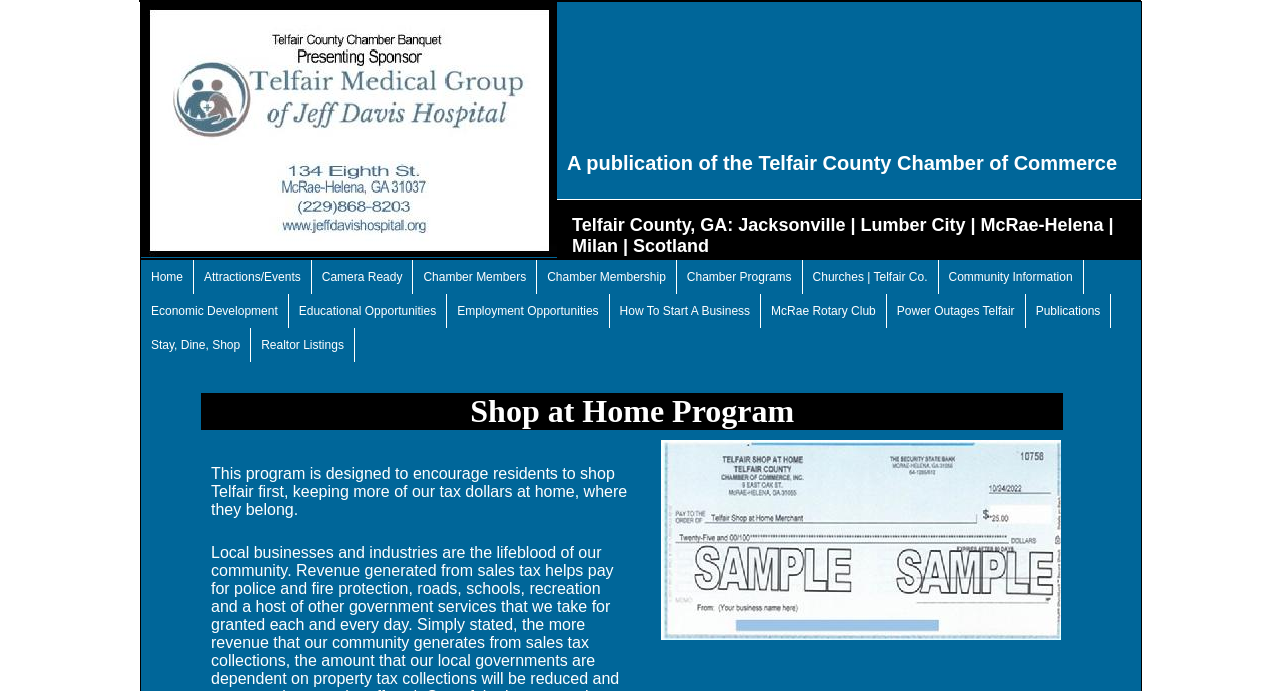Show me the bounding box coordinates of the clickable region to achieve the task as per the instruction: "Learn about Chamber Membership".

[0.42, 0.376, 0.529, 0.425]